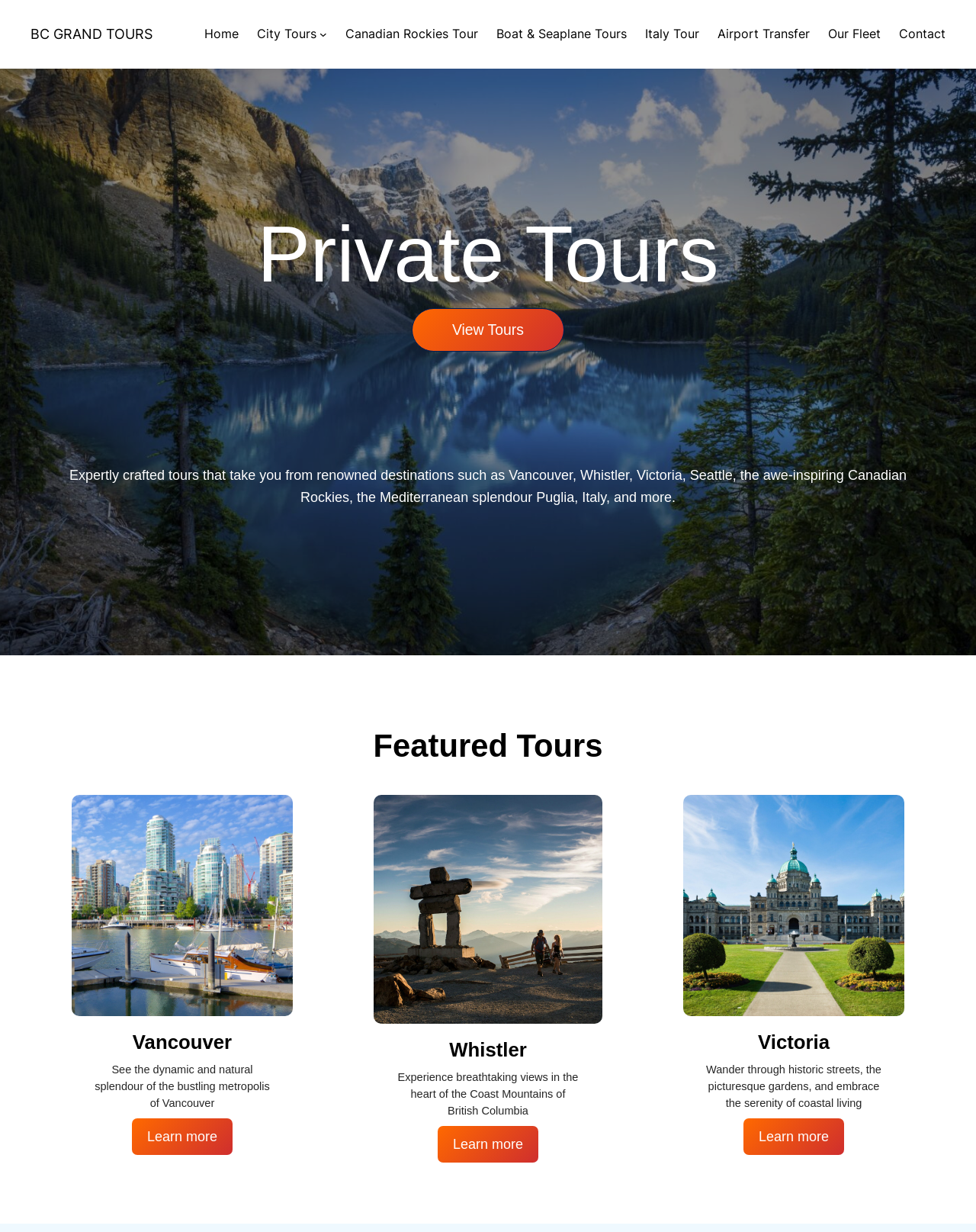Please identify the bounding box coordinates of the area that needs to be clicked to fulfill the following instruction: "Read more about 'Veteran Office Specialist Martin Melbardis Joins Kidder Mathews in San Francisco'."

None